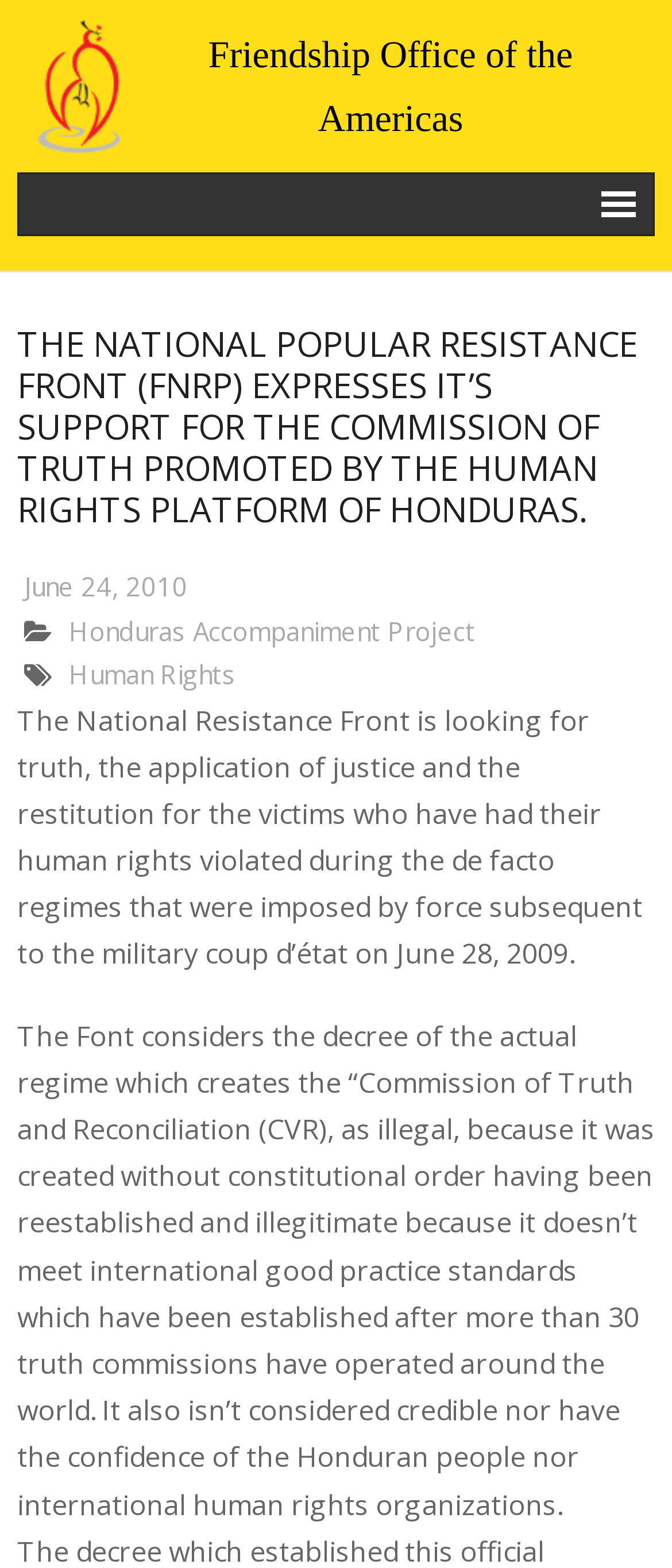What is the date mentioned in the webpage?
Refer to the image and provide a thorough answer to the question.

The date June 24, 2010 is mentioned in the webpage as a link, which suggests that it might be a relevant date for the Honduras Accompaniment Project or Human Rights.